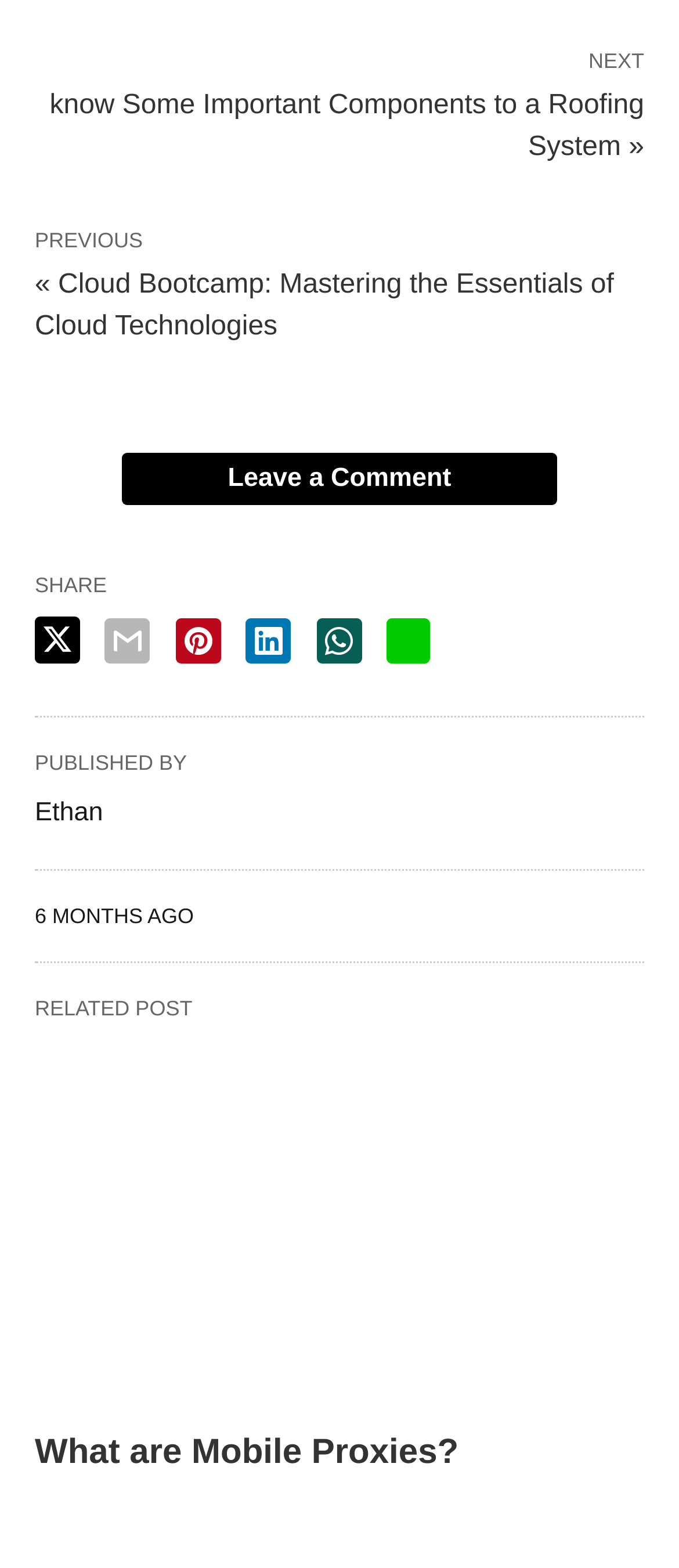Provide the bounding box coordinates for the UI element described in this sentence: "Unitarians in Palo Alto, 1921-1925". The coordinates should be four float values between 0 and 1, i.e., [left, top, right, bottom].

None